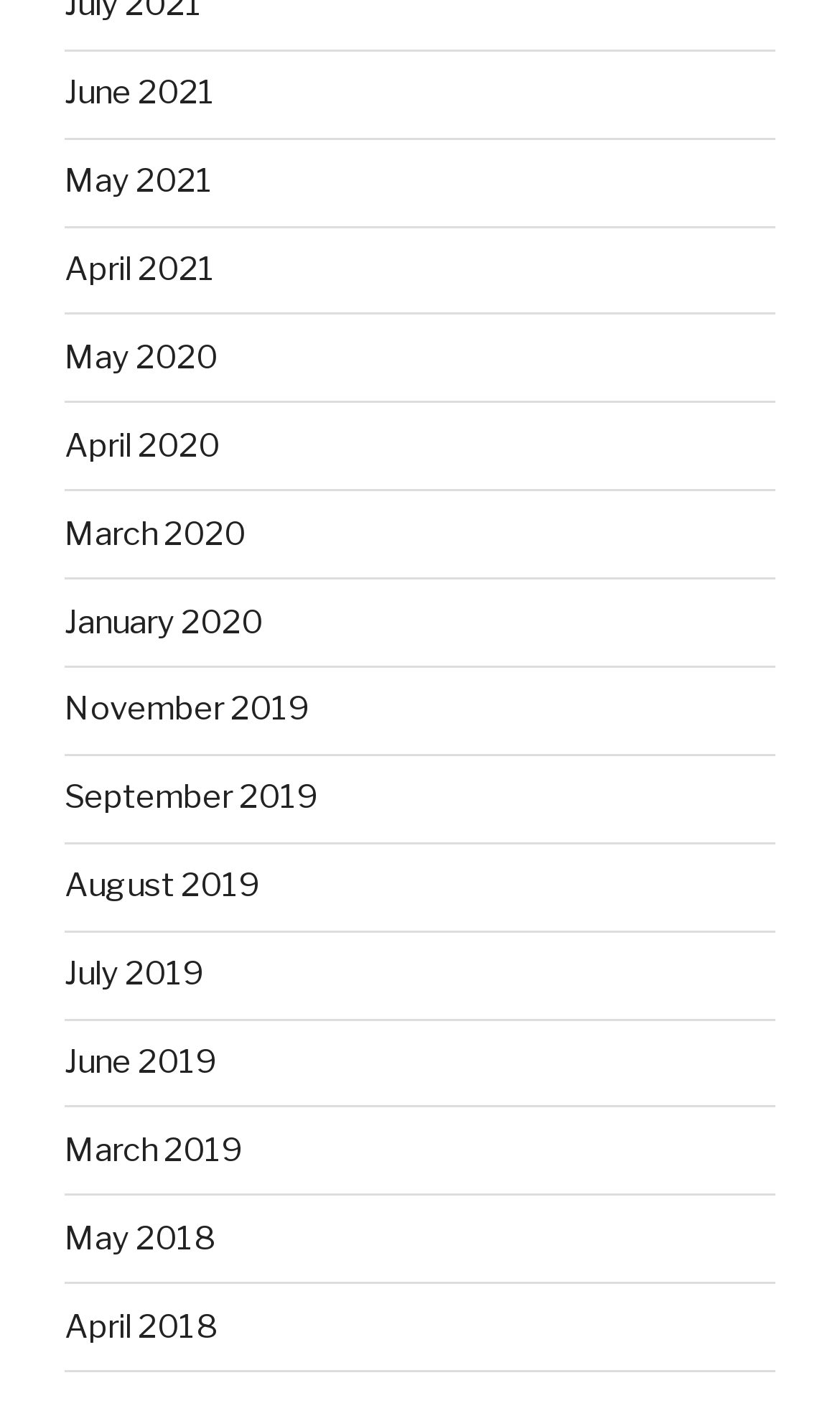Please identify the bounding box coordinates of the element that needs to be clicked to execute the following command: "view May 2020". Provide the bounding box using four float numbers between 0 and 1, formatted as [left, top, right, bottom].

[0.077, 0.24, 0.259, 0.267]